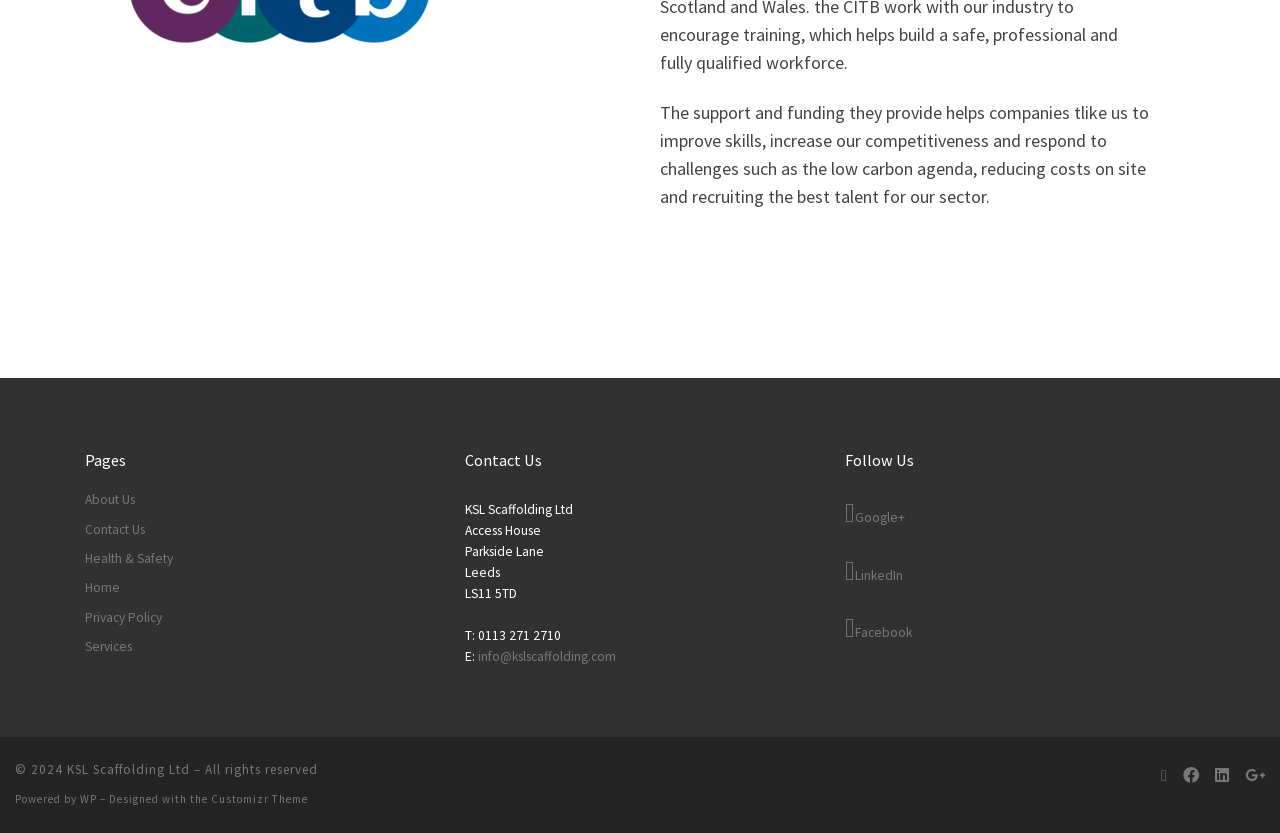What is the company name?
Answer the question in a detailed and comprehensive manner.

The company name can be found in the contact information section, where it is written as 'KSL Scaffolding Ltd' along with the address and phone number.